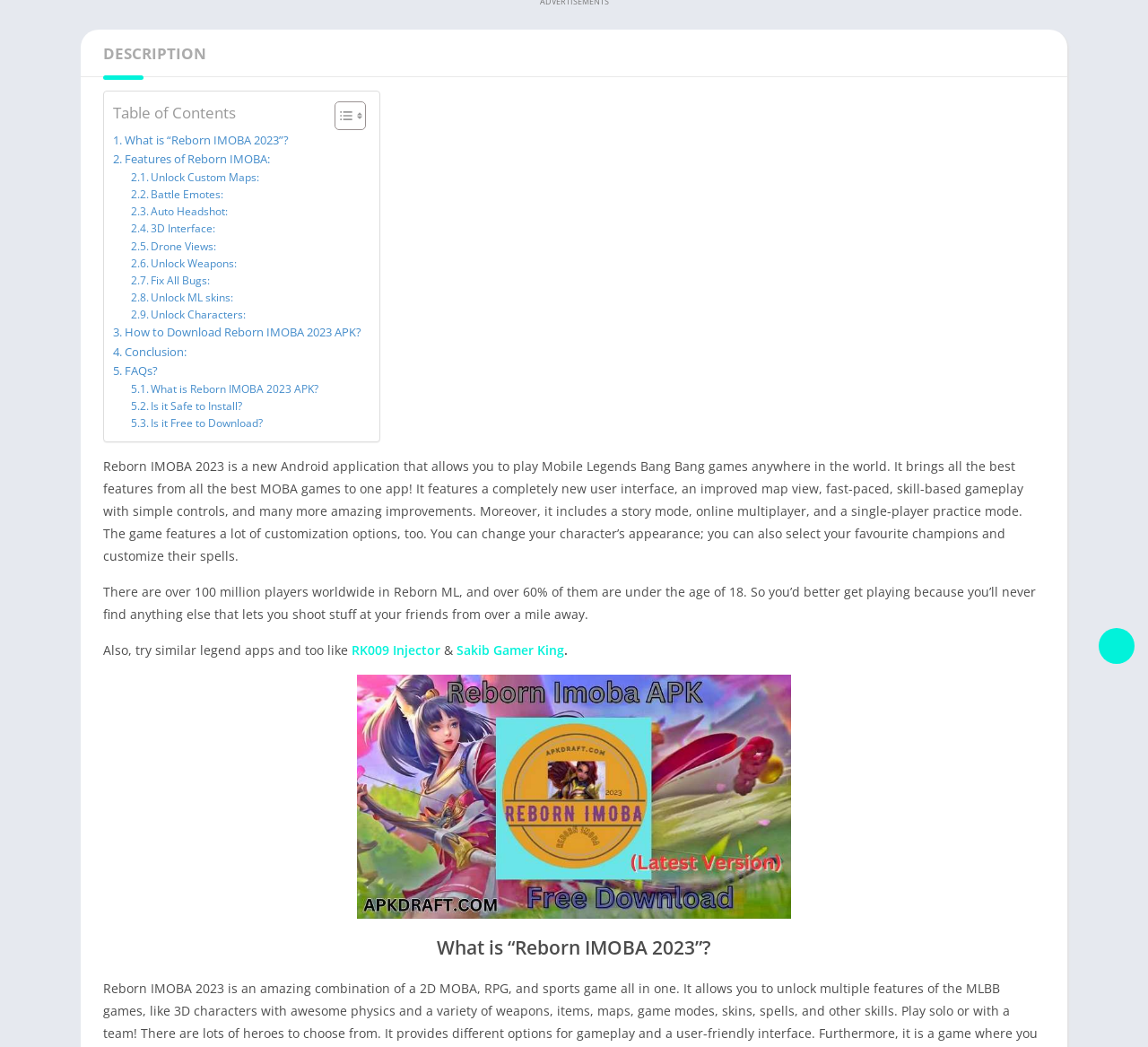Identify the bounding box of the HTML element described here: "February 2017". Provide the coordinates as four float numbers between 0 and 1: [left, top, right, bottom].

None